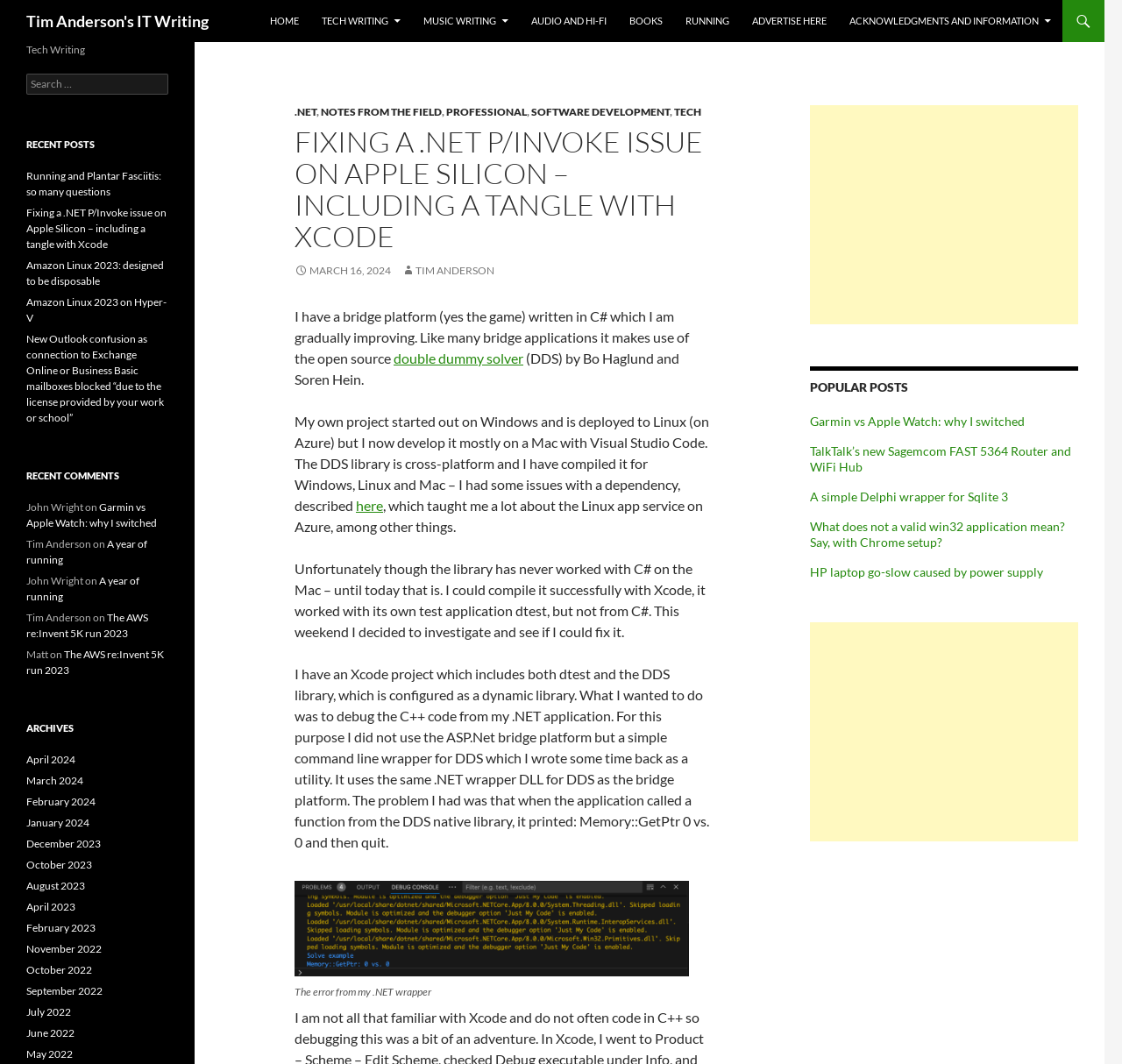Please analyze the image and give a detailed answer to the question:
What is the author of the post 'Running and Plantar Fasciitis: so many questions'?

The author of the post 'Running and Plantar Fasciitis: so many questions' is not specified in the webpage, as there is no explicit mention of the author's name.